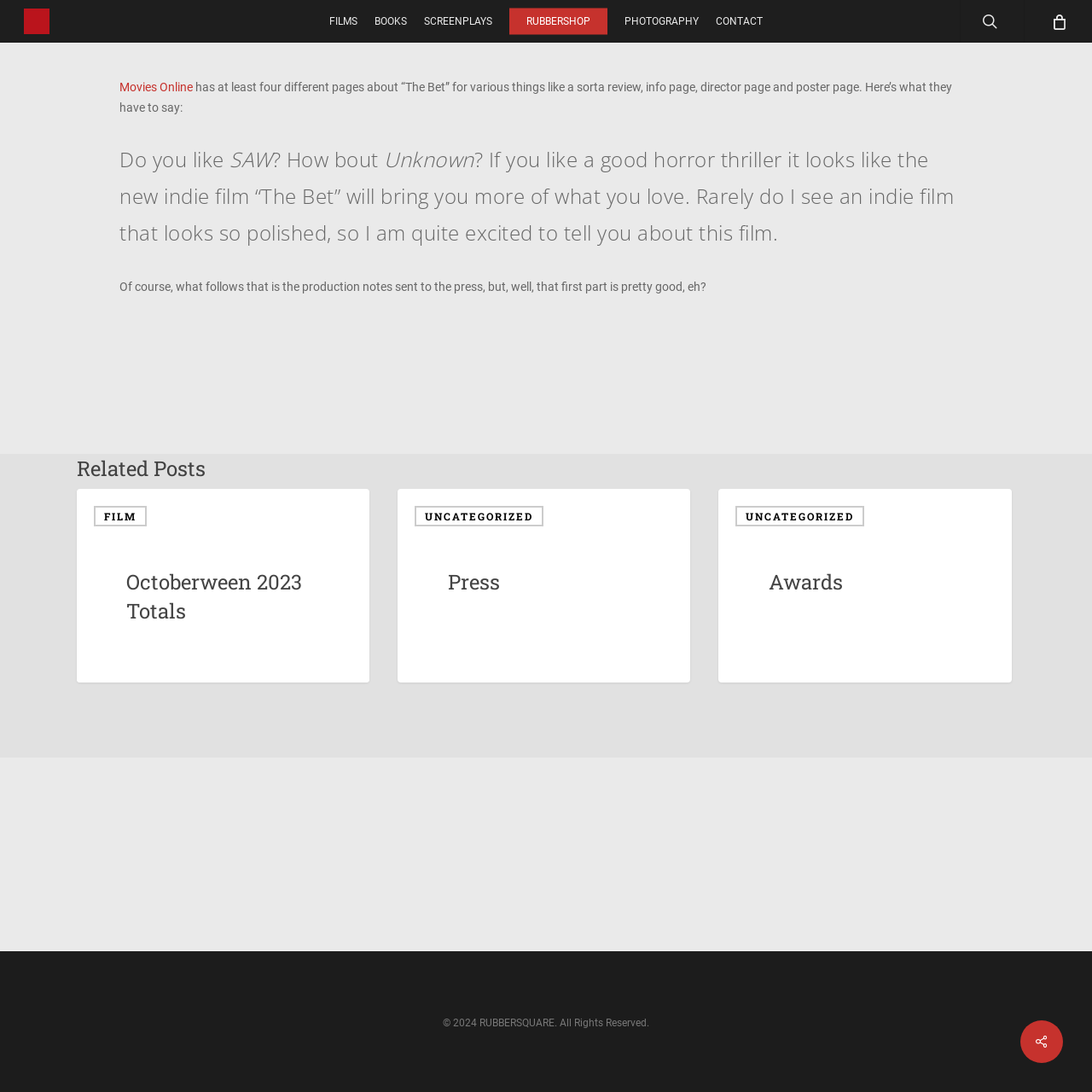Answer the following in one word or a short phrase: 
What is the copyright year of the website?

2024